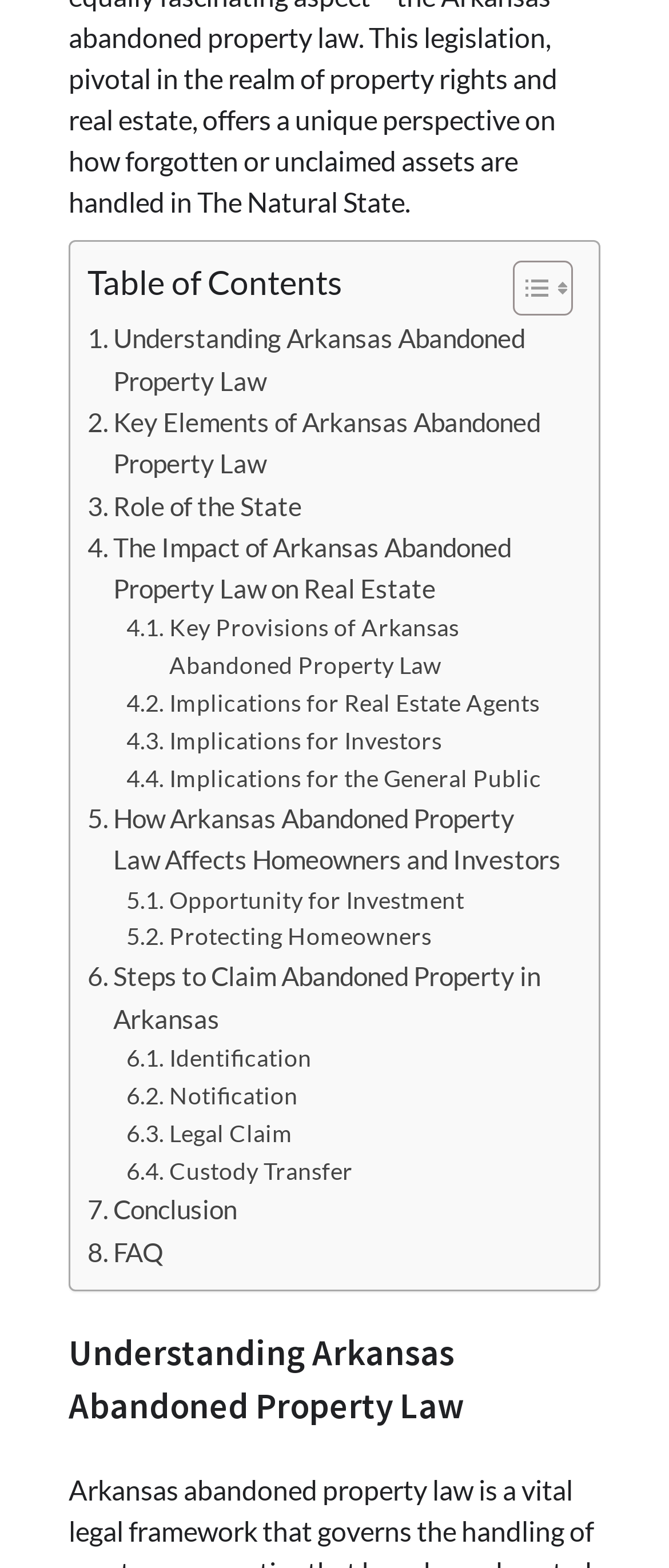Based on what you see in the screenshot, provide a thorough answer to this question: What is the purpose of the 'Toggle Table of Content' link?

The 'Toggle Table of Content' link is located next to the 'Table of Contents' static text. The presence of this link suggests that it is used to show or hide the table of contents, allowing the user to toggle the visibility of the links in the Table of Contents section.